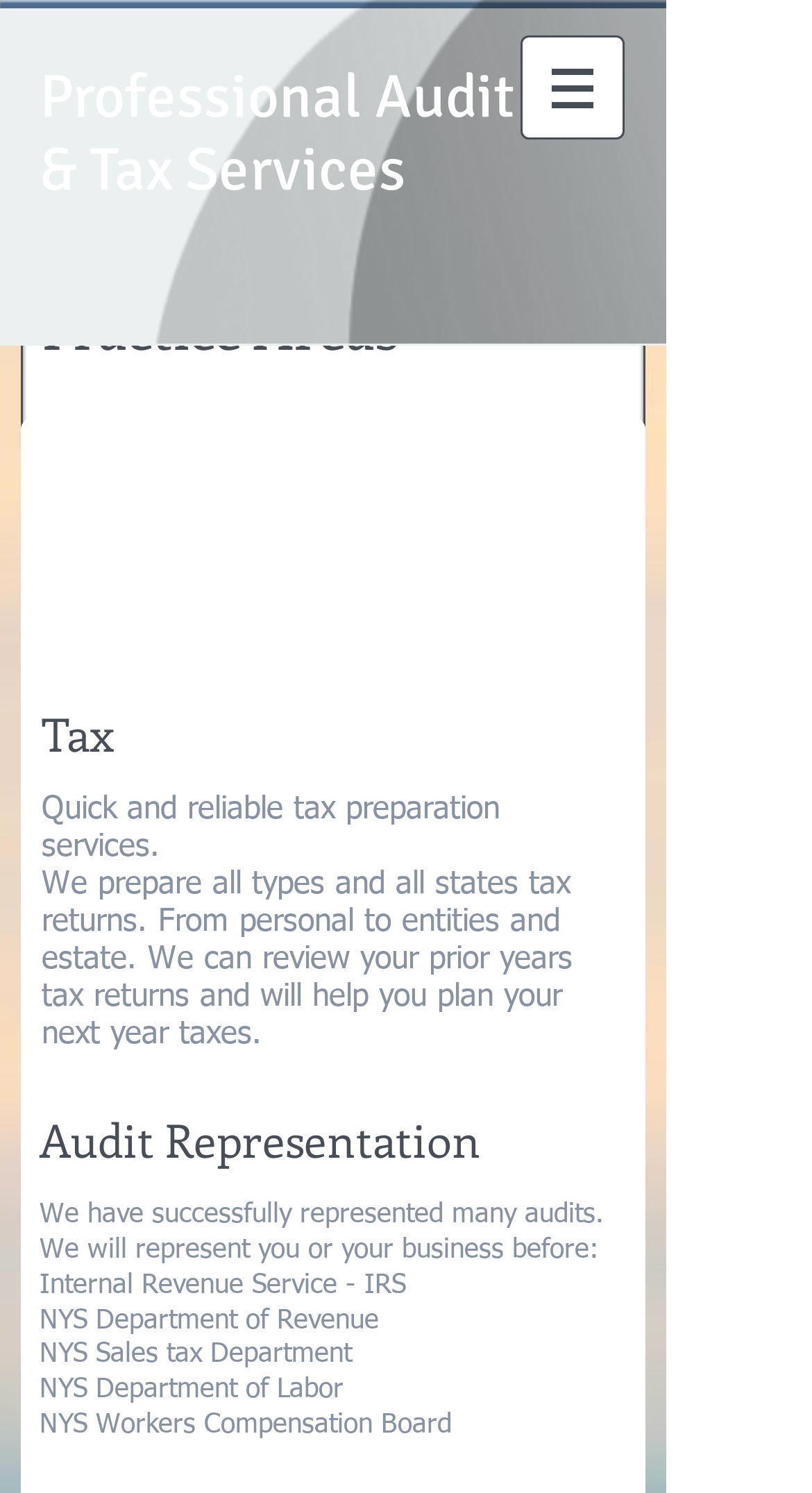How many government agencies does 844auditpro represent clients before?
Based on the screenshot, respond with a single word or phrase.

5